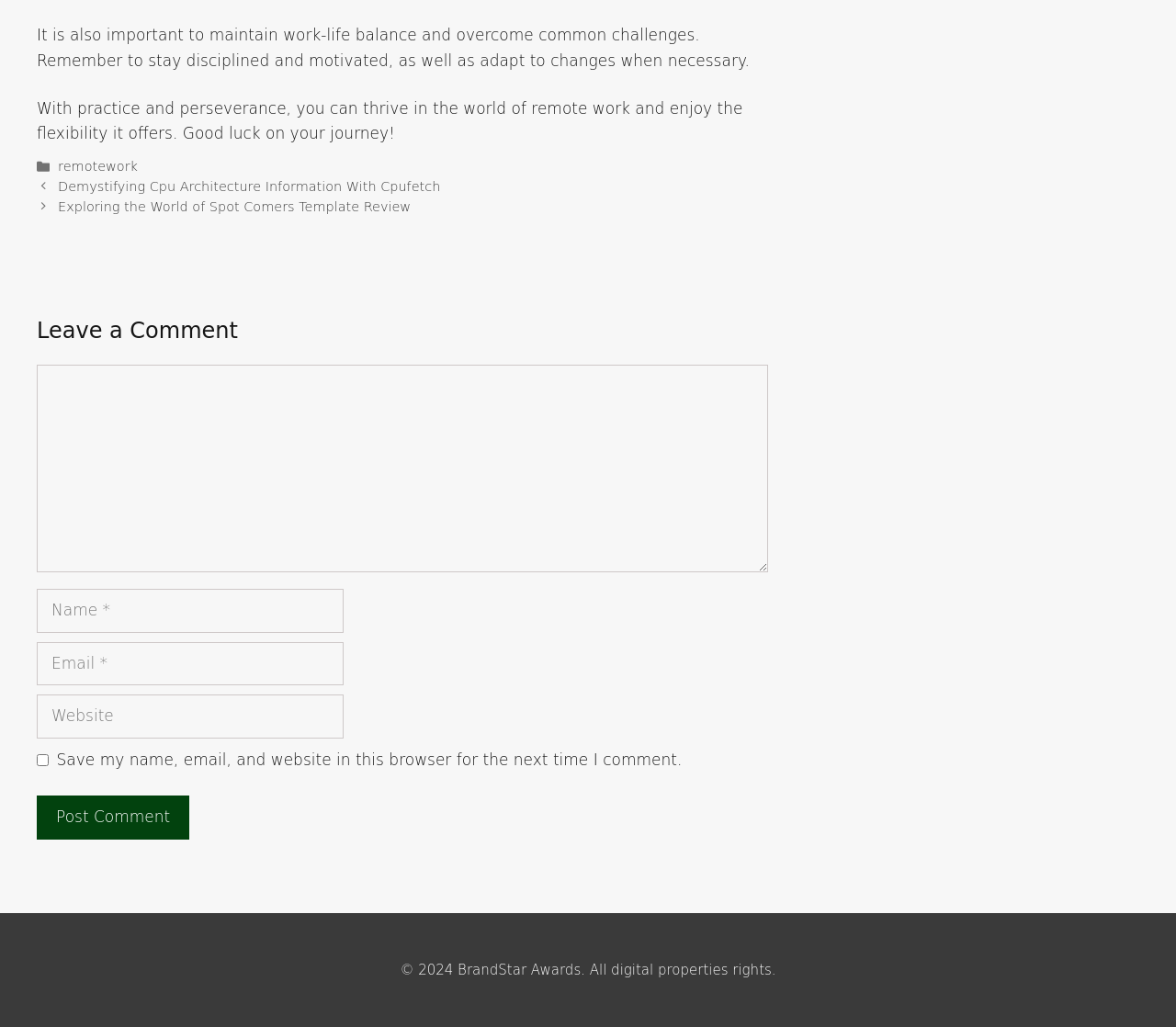What is the category of the post?
From the image, provide a succinct answer in one word or a short phrase.

Remote work